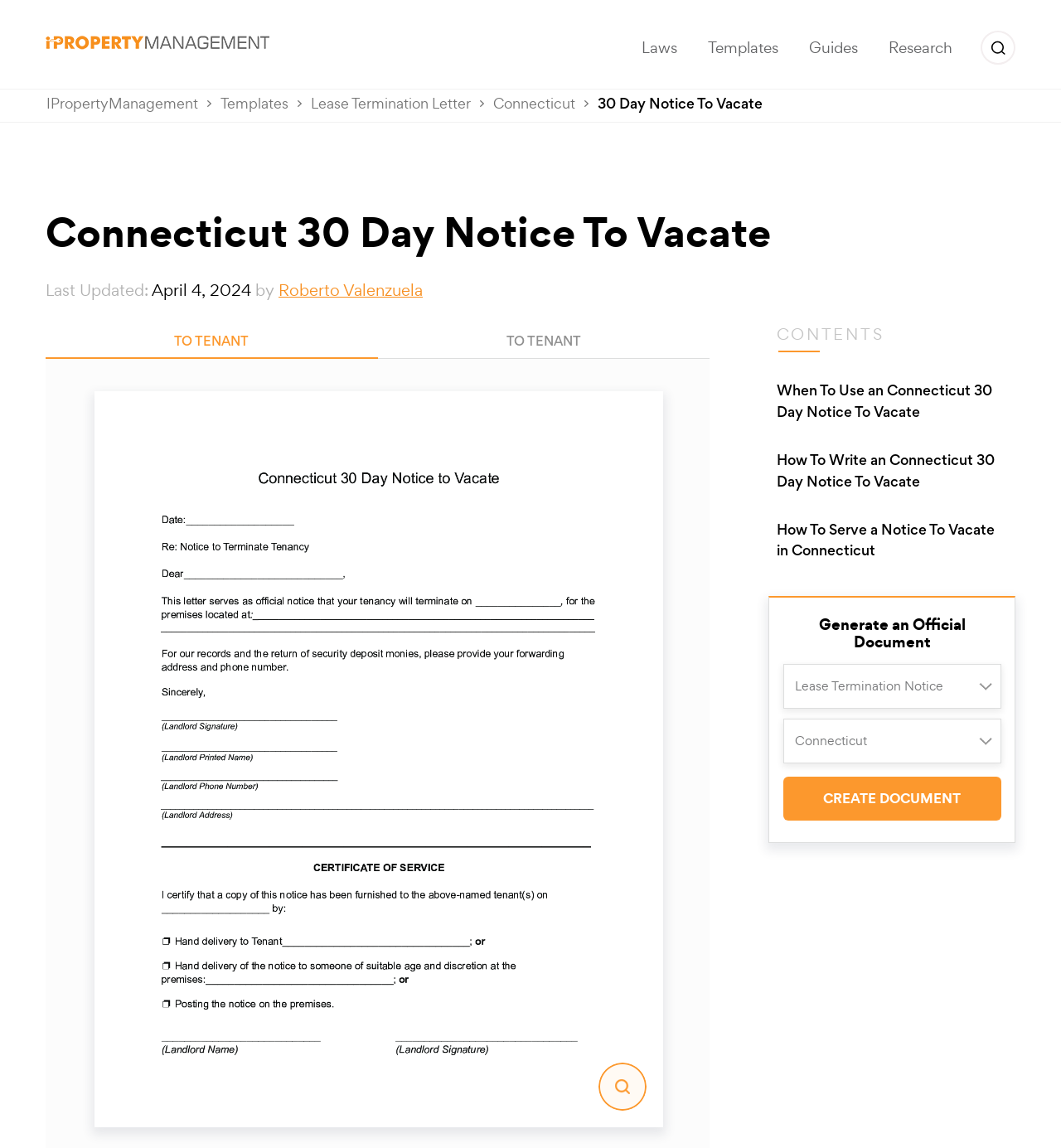Using the information in the image, give a detailed answer to the following question: What is the format of the available document?

I inferred the answer by looking at the webpage's content and understanding that it provides a document for lease termination, and the format options are likely to be PDF or Word doc, as commonly used for such documents.